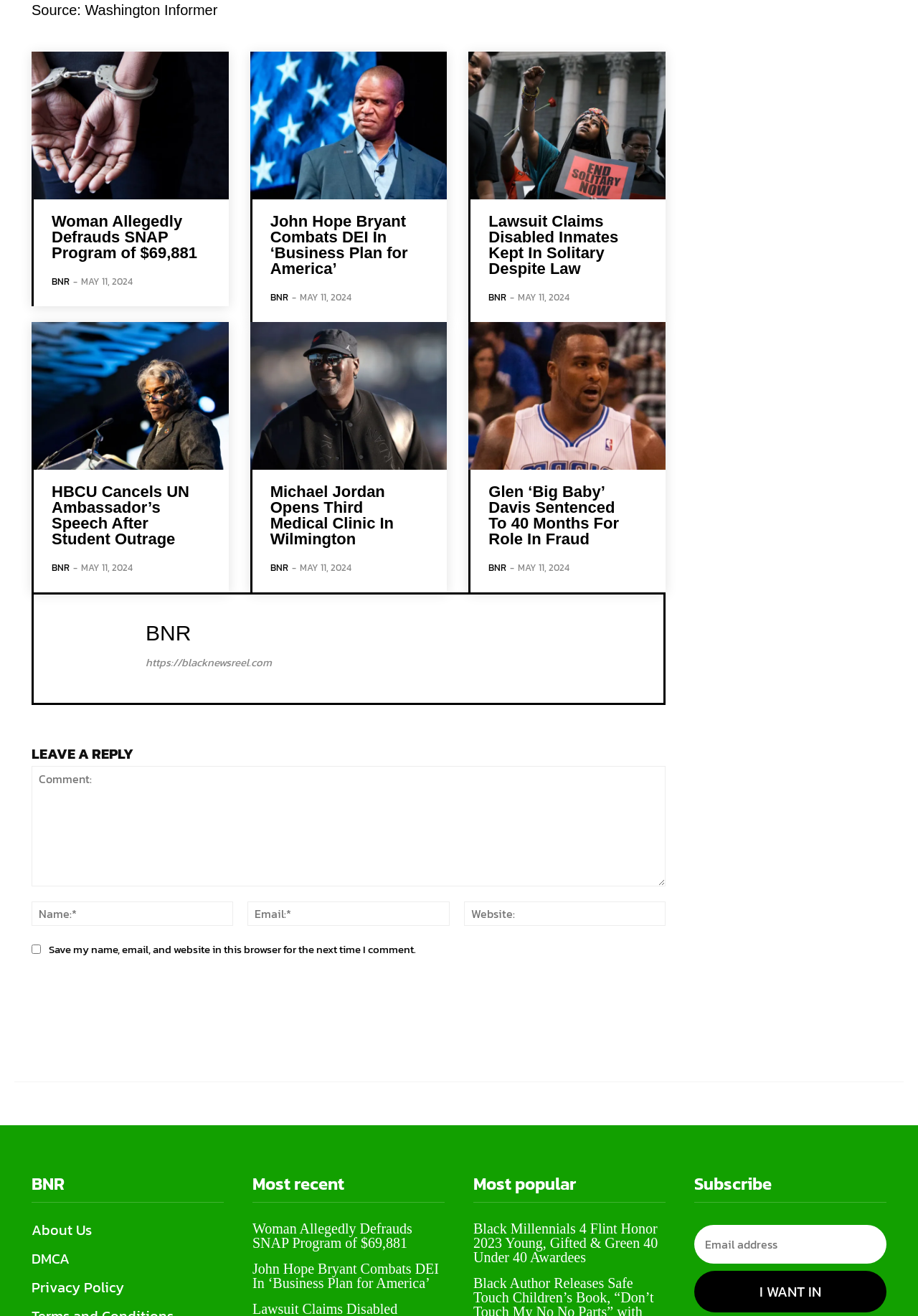What is the source of the news?
Using the information from the image, provide a comprehensive answer to the question.

The source of the news is mentioned at the top of the webpage as 'Source: Washington Informer'.